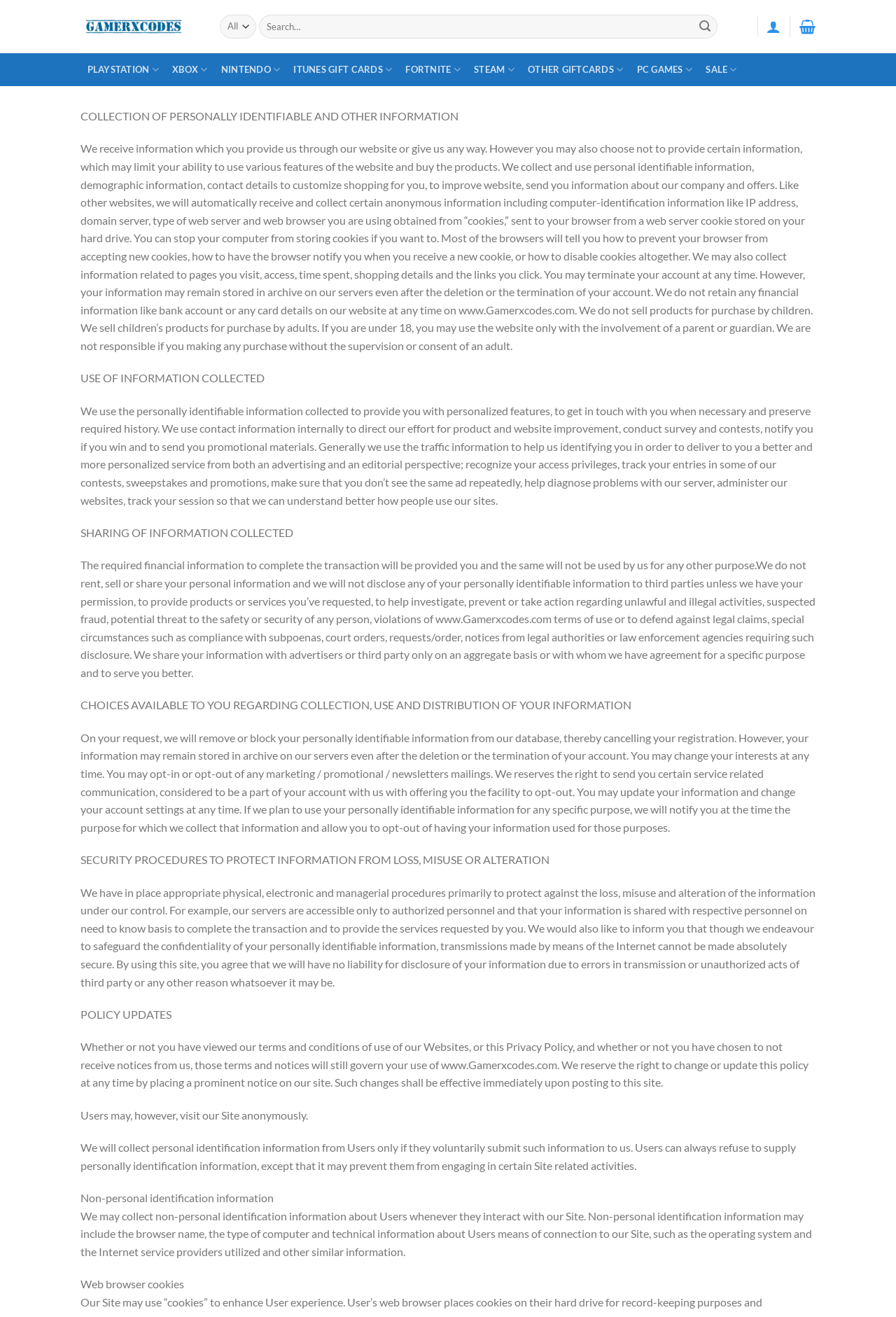Please analyze the image and provide a thorough answer to the question:
What is the purpose of the search bar?

The search bar is likely intended for users to search for specific products or gift cards on the website. The search bar is accompanied by a 'Search for:' label and a 'Submit' button, suggesting that users can input keywords to find relevant results.